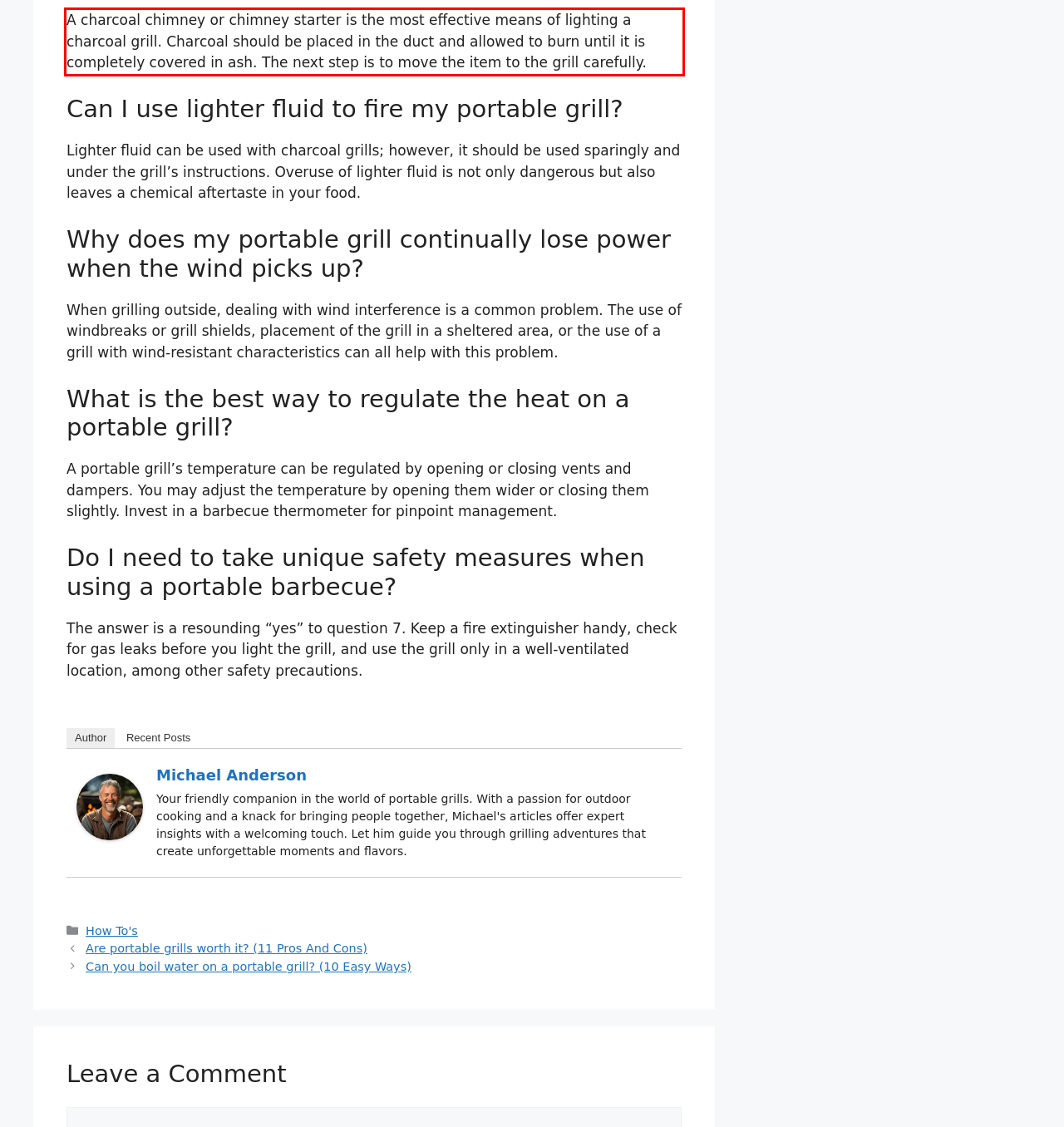You have a screenshot of a webpage with a red bounding box. Identify and extract the text content located inside the red bounding box.

A charcoal chimney or chimney starter is the most effective means of lighting a charcoal grill. Charcoal should be placed in the duct and allowed to burn until it is completely covered in ash. The next step is to move the item to the grill carefully.